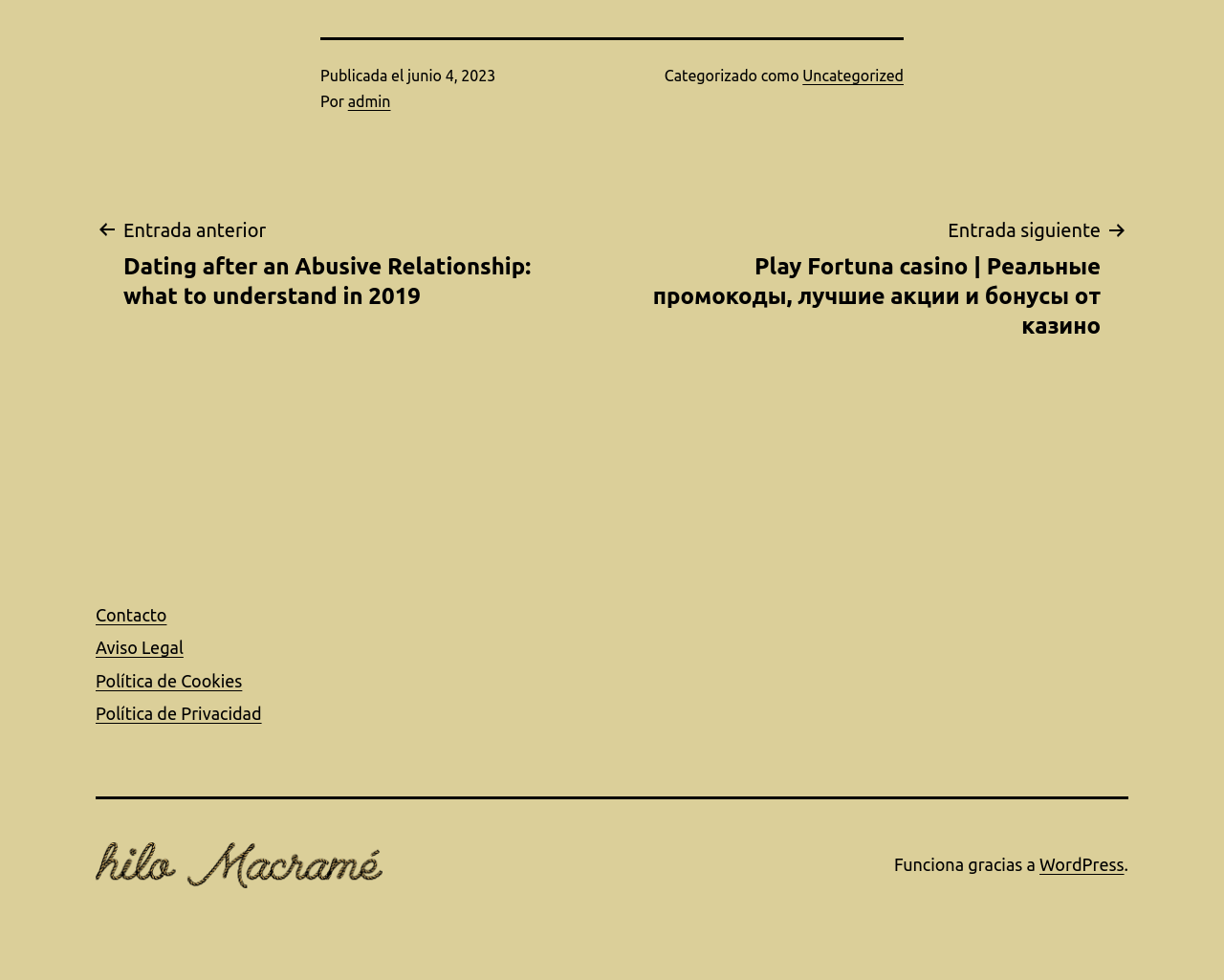Specify the bounding box coordinates of the region I need to click to perform the following instruction: "Visit the WordPress website". The coordinates must be four float numbers in the range of 0 to 1, i.e., [left, top, right, bottom].

[0.849, 0.873, 0.918, 0.892]